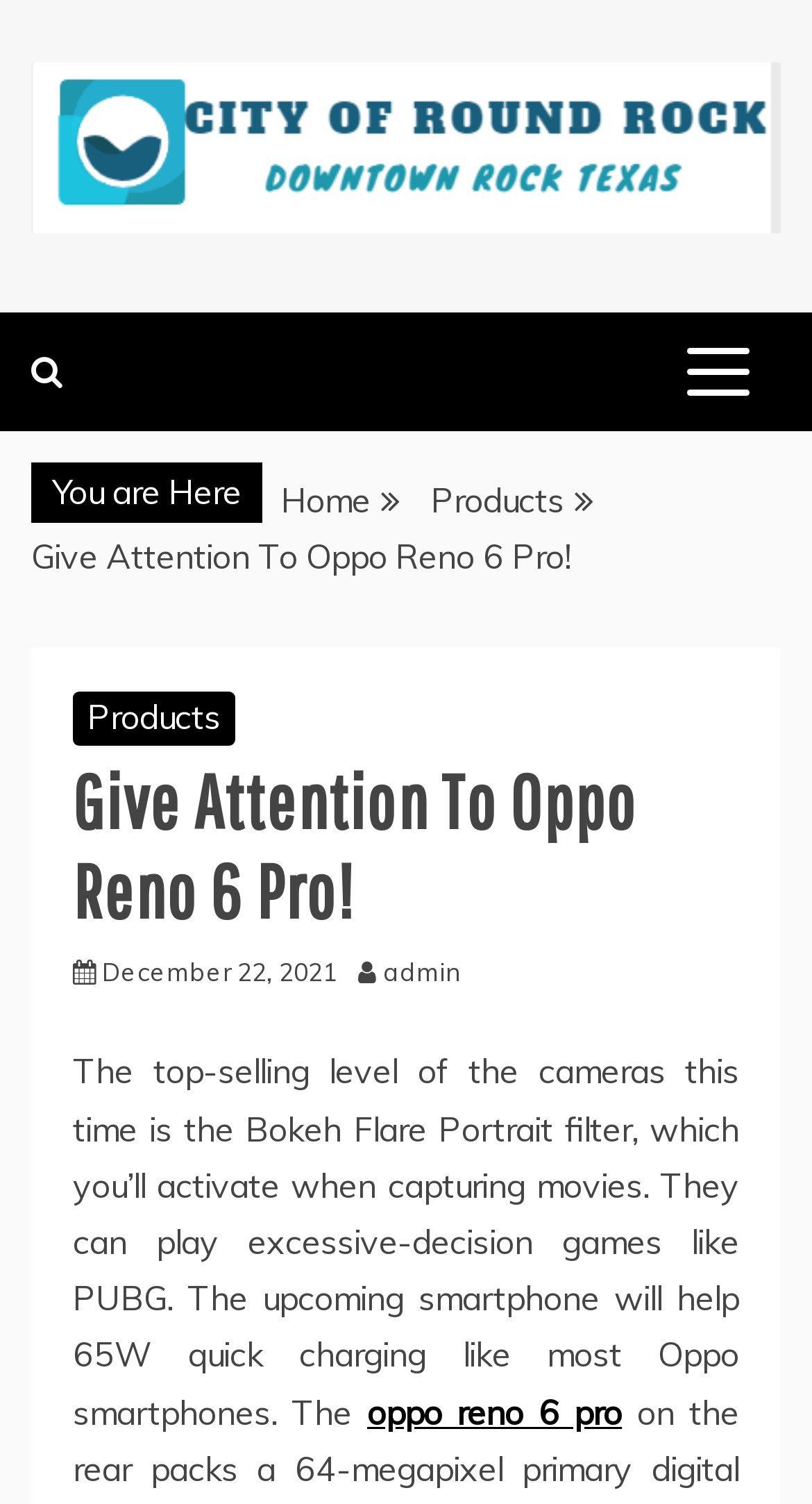Using the given description, provide the bounding box coordinates formatted as (top-left x, top-left y, bottom-right x, bottom-right y), with all values being floating point numbers between 0 and 1. Description: admin

[0.472, 0.636, 0.592, 0.657]